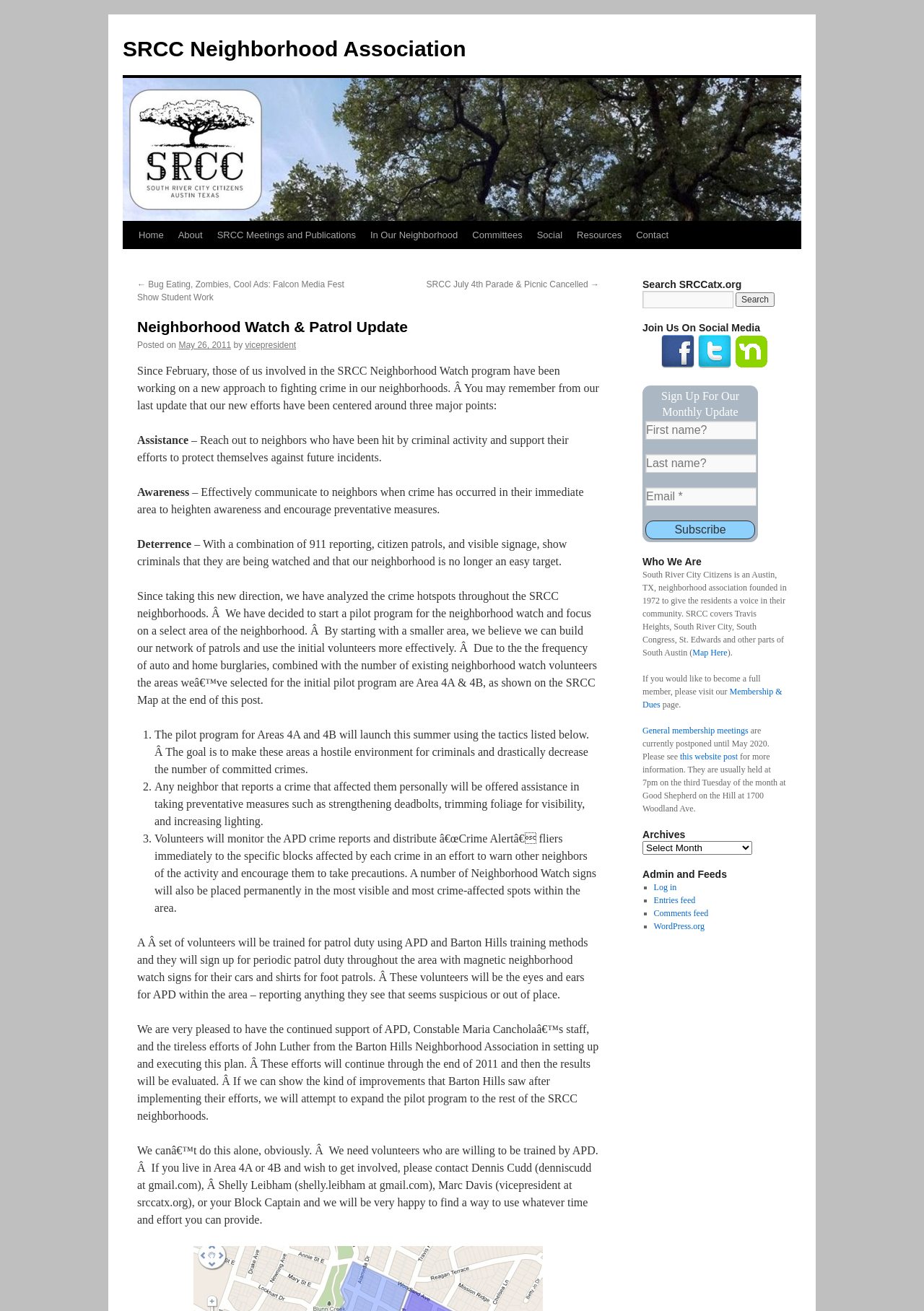Generate the text of the webpage's primary heading.

Neighborhood Watch & Patrol Update